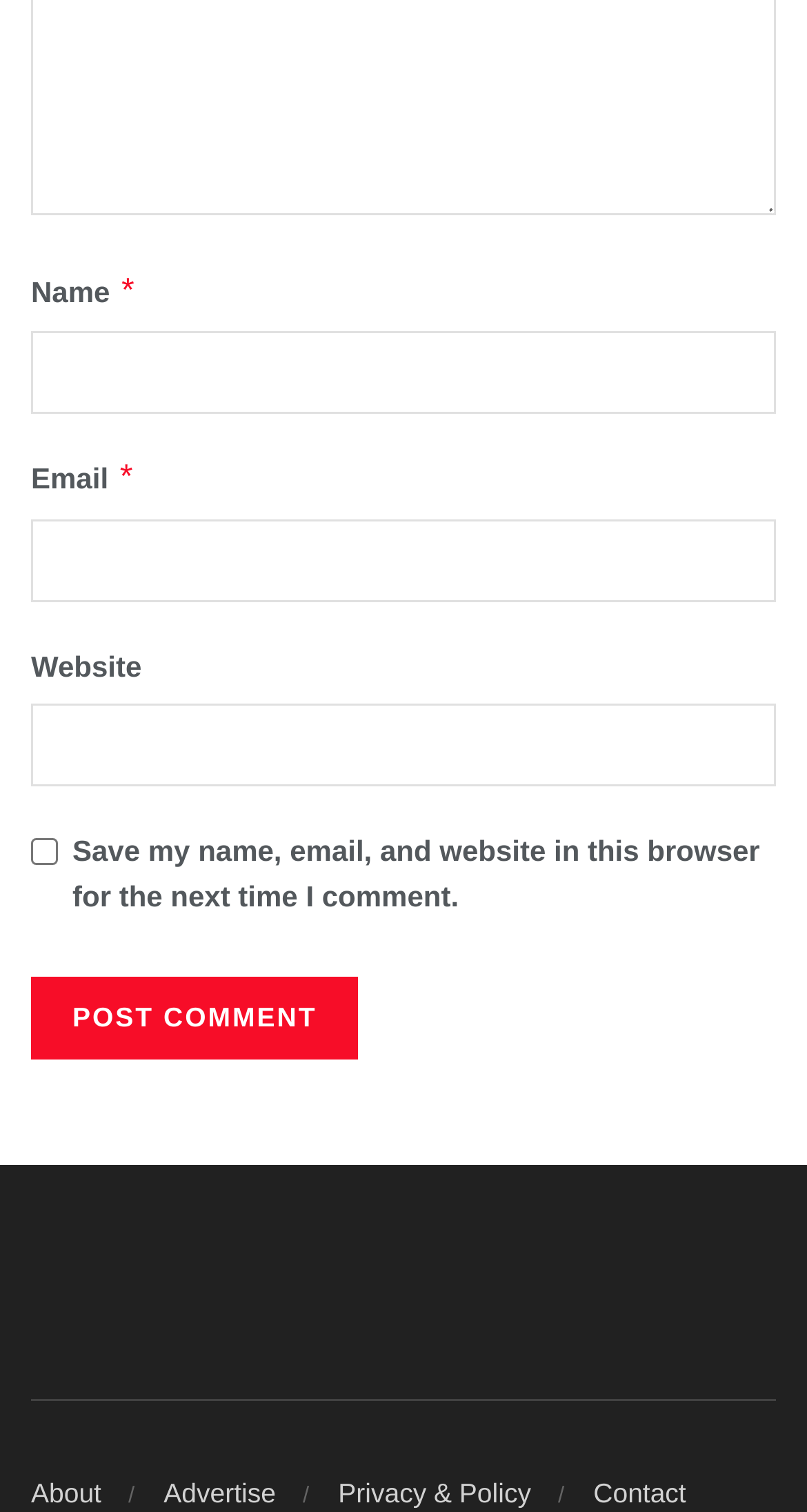What is the function of the button?
Could you please answer the question thoroughly and with as much detail as possible?

The button is located at the bottom of the form and has the text 'POST COMMENT' inside it. This indicates that its function is to submit the user's comment.